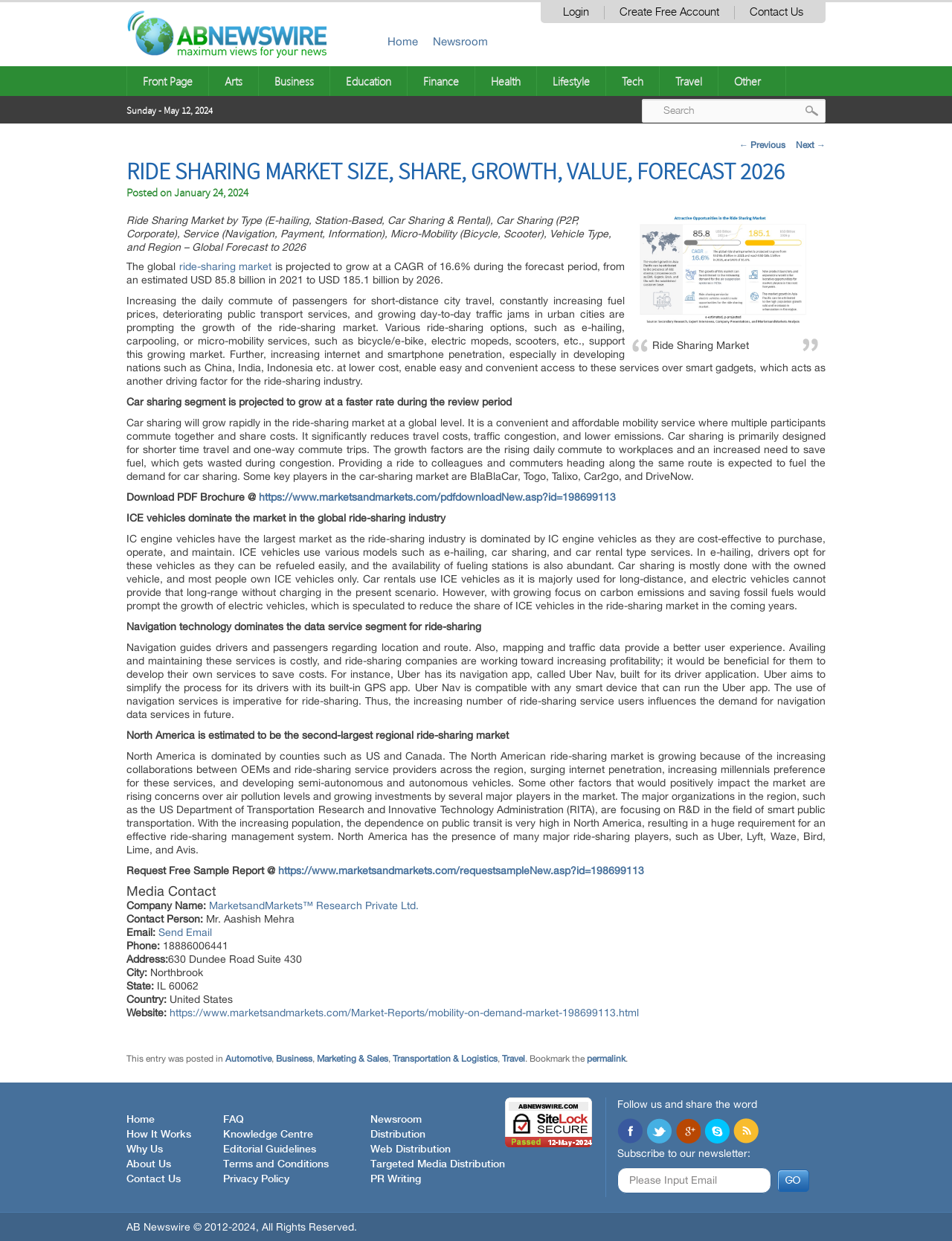What is the purpose of car sharing? Analyze the screenshot and reply with just one word or a short phrase.

Reduce travel costs and traffic congestion